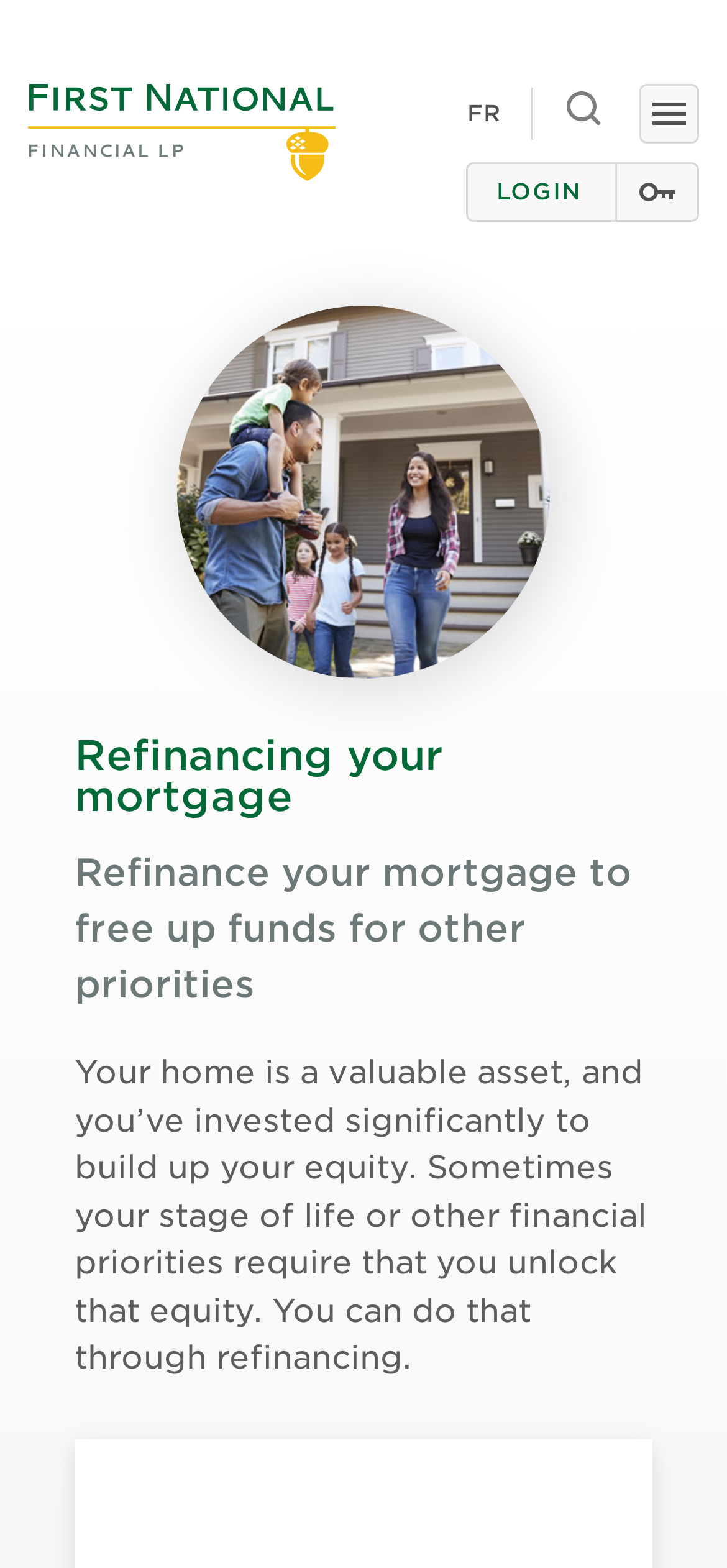Using the information in the image, give a detailed answer to the following question: How many buttons are in the top navigation bar?

I examined the top navigation bar and found three buttons: 'Toggle search', 'LOGIN', and 'Toggle navigation'.